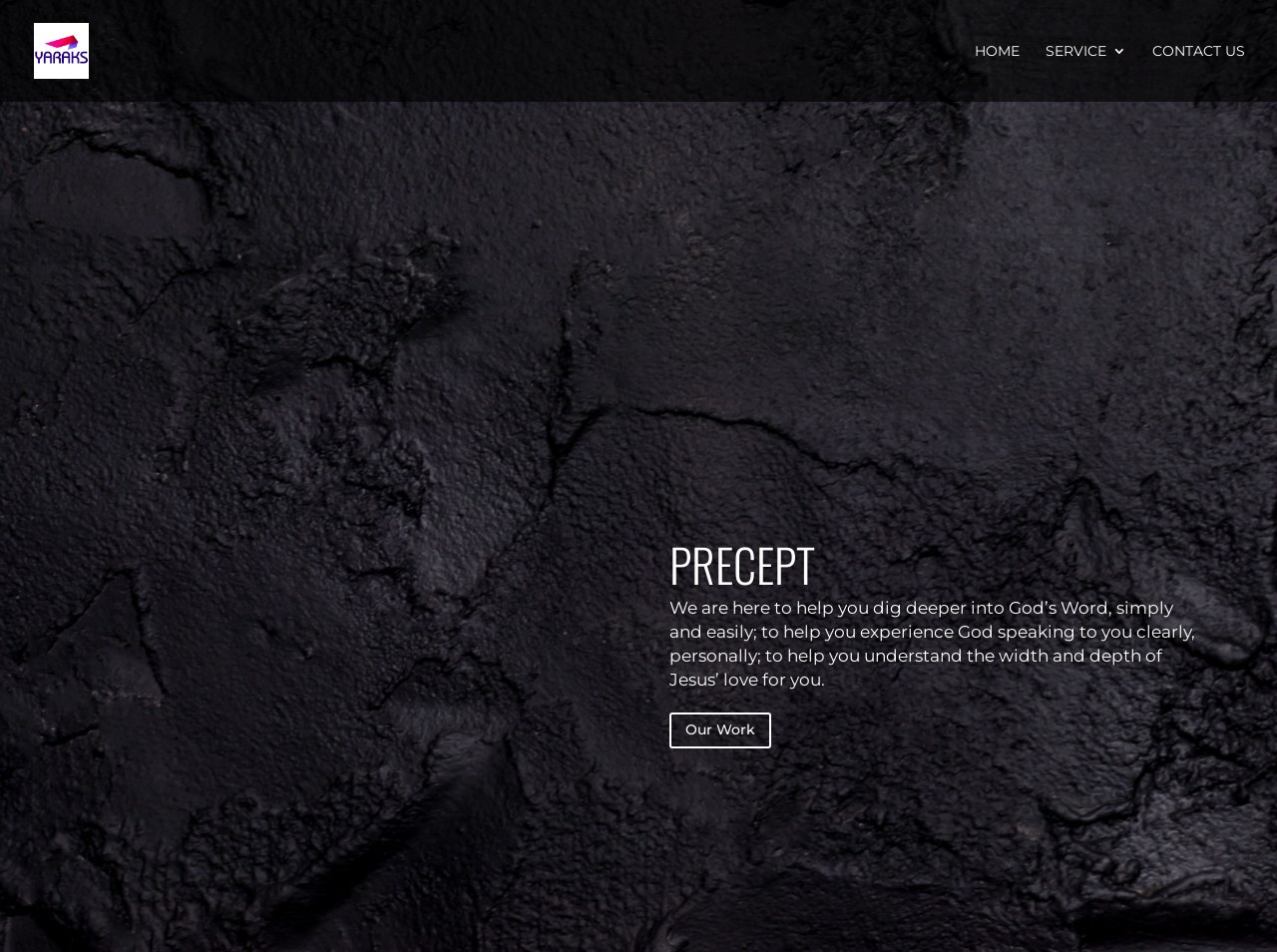Please provide a one-word or short phrase answer to the question:
What is the theme of the organization?

Christianity